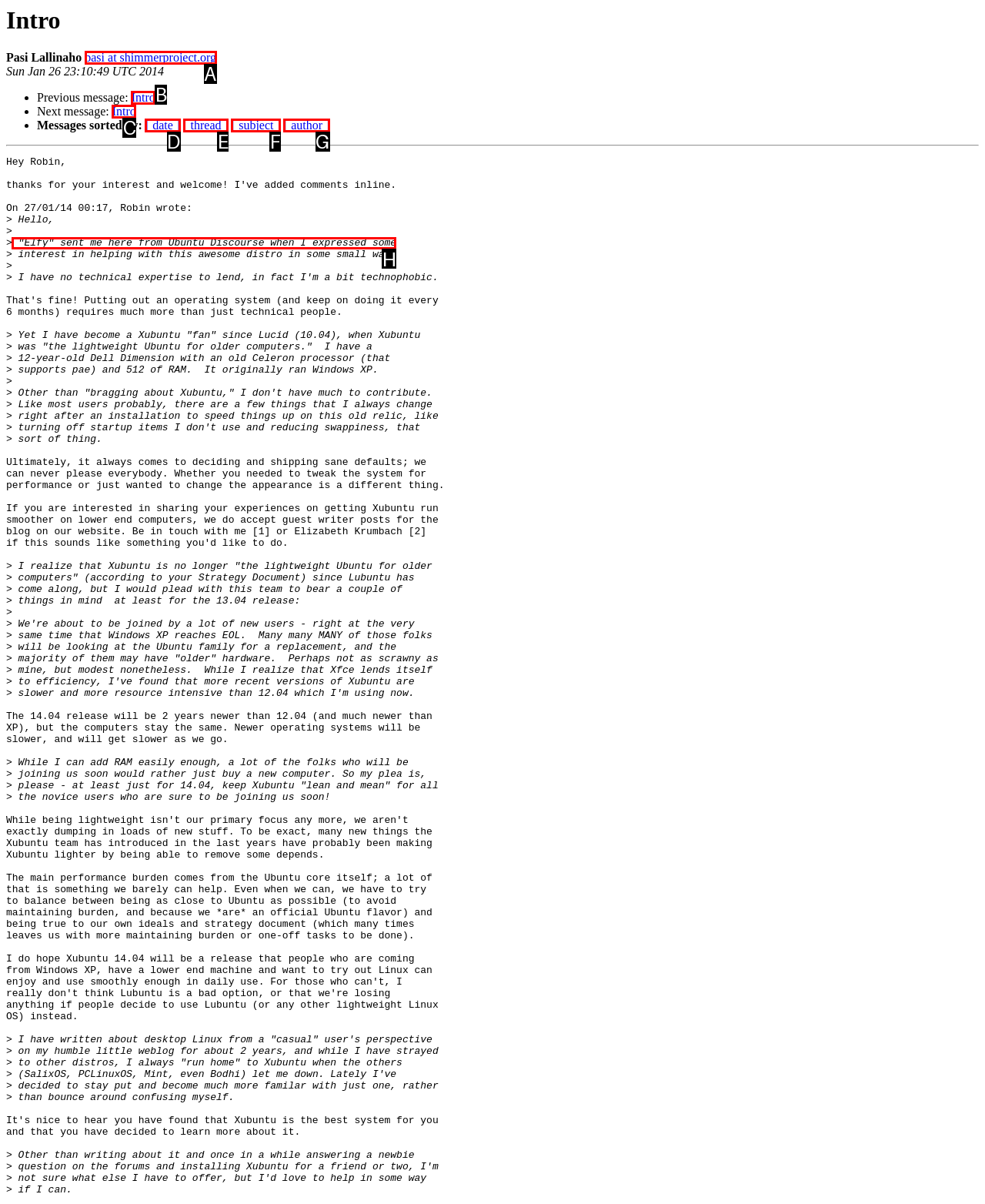Select the appropriate letter to fulfill the given instruction: Read the post from 'Elfy'
Provide the letter of the correct option directly.

H